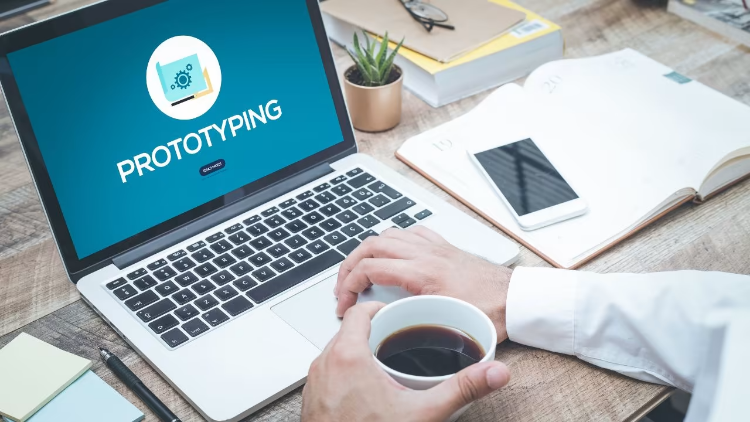Please reply to the following question using a single word or phrase: 
What is on the wooden table besides the laptop?

Notebook, smartphone, and a potted plant